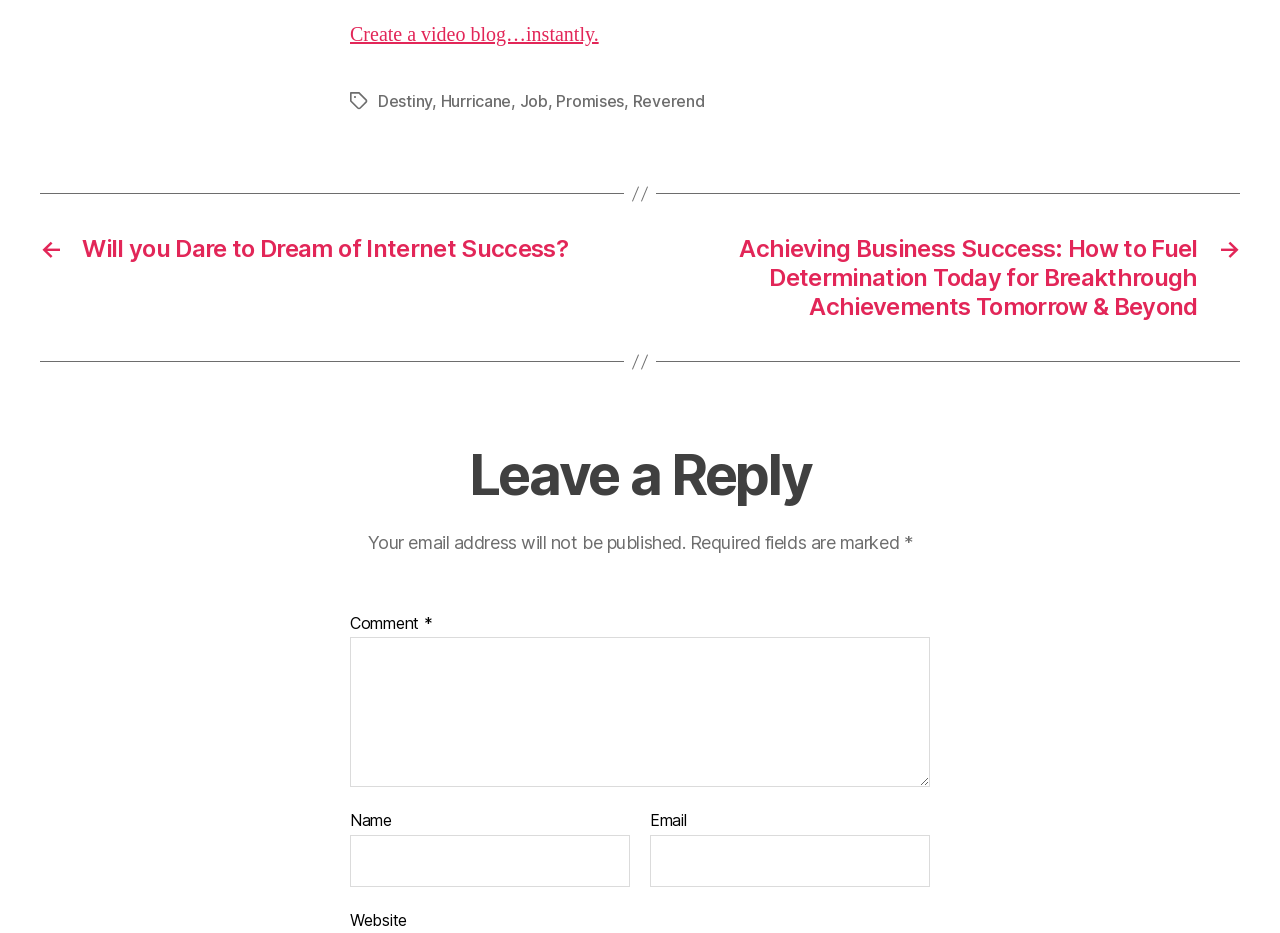Identify the bounding box coordinates for the UI element described by the following text: "parent_node: Comment * name="comment"". Provide the coordinates as four float numbers between 0 and 1, in the format [left, top, right, bottom].

[0.273, 0.683, 0.727, 0.844]